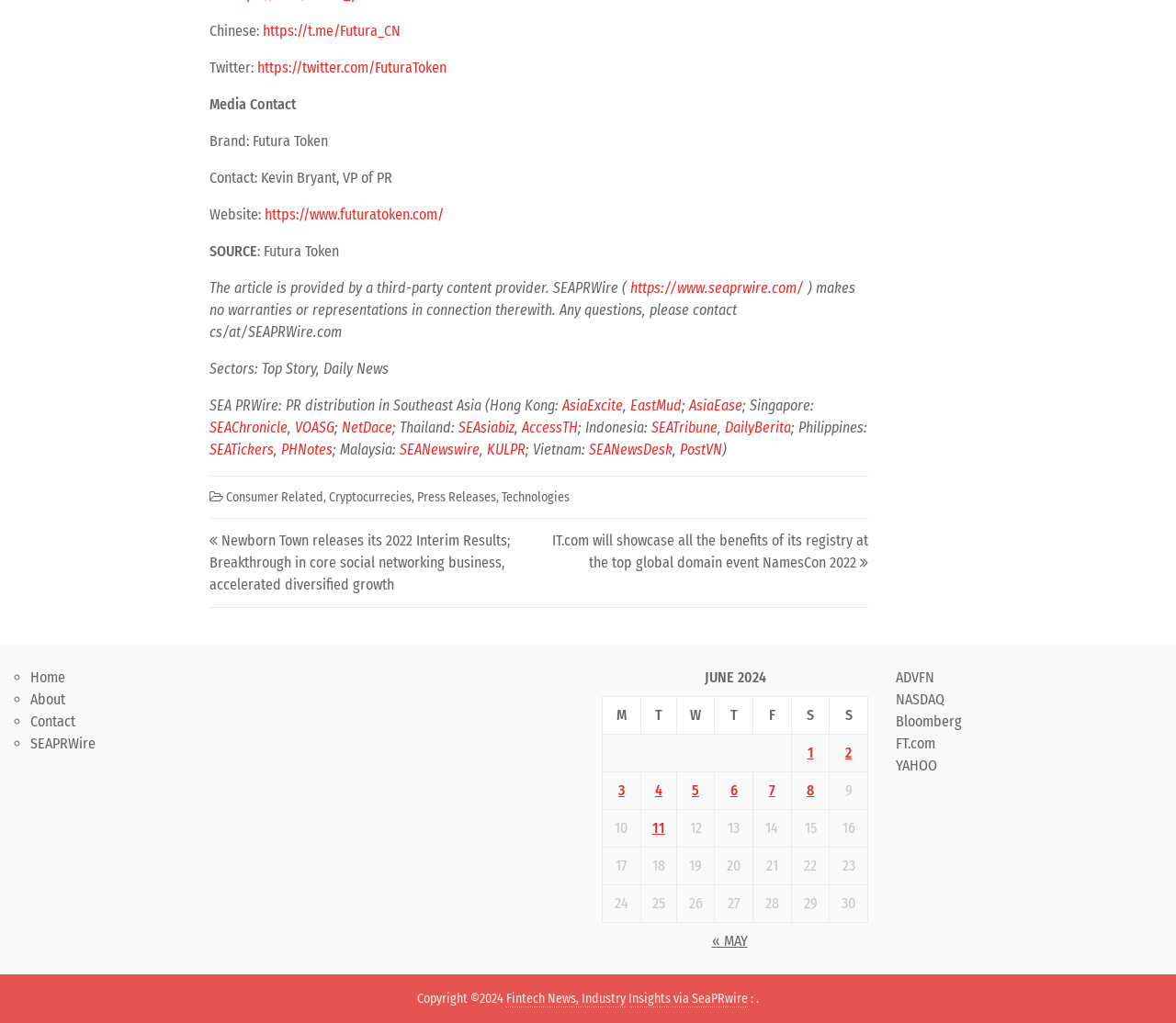What is the brand of the token? Refer to the image and provide a one-word or short phrase answer.

Futura Token